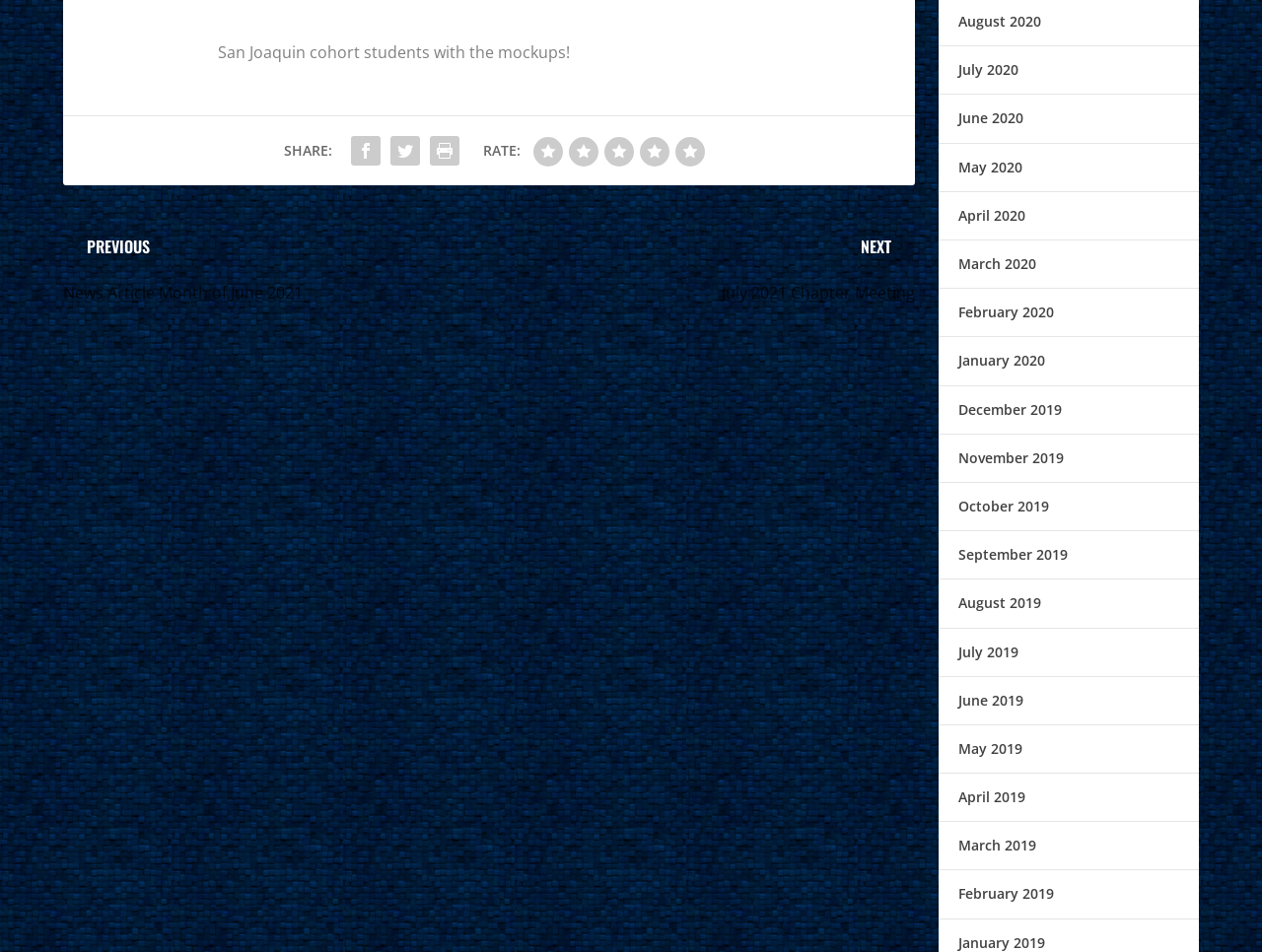Please determine the bounding box coordinates of the section I need to click to accomplish this instruction: "Rate with 5 stars".

[0.535, 0.137, 0.559, 0.168]